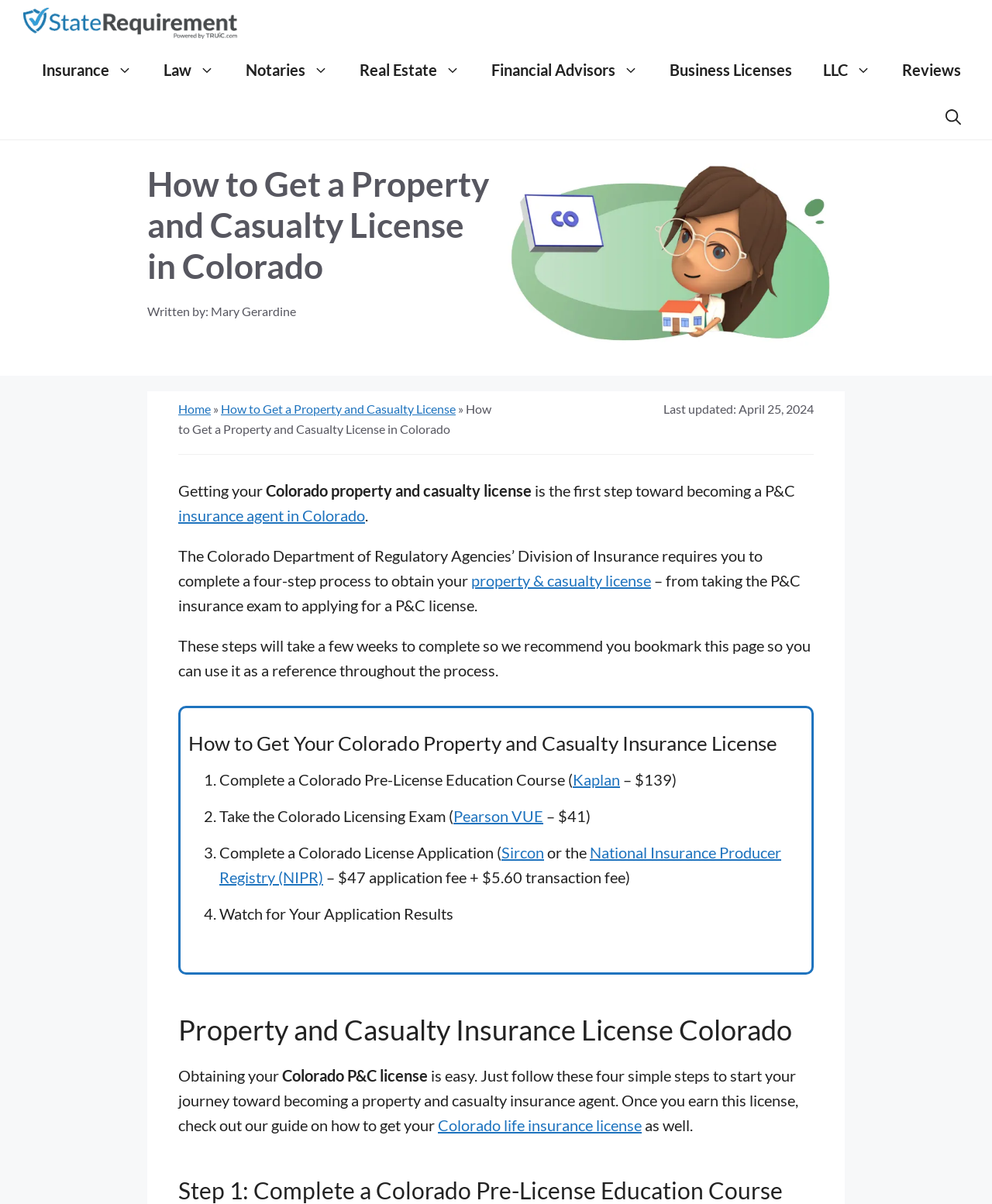Determine the bounding box coordinates of the area to click in order to meet this instruction: "Click on the 'Kaplan' link".

[0.577, 0.64, 0.625, 0.655]